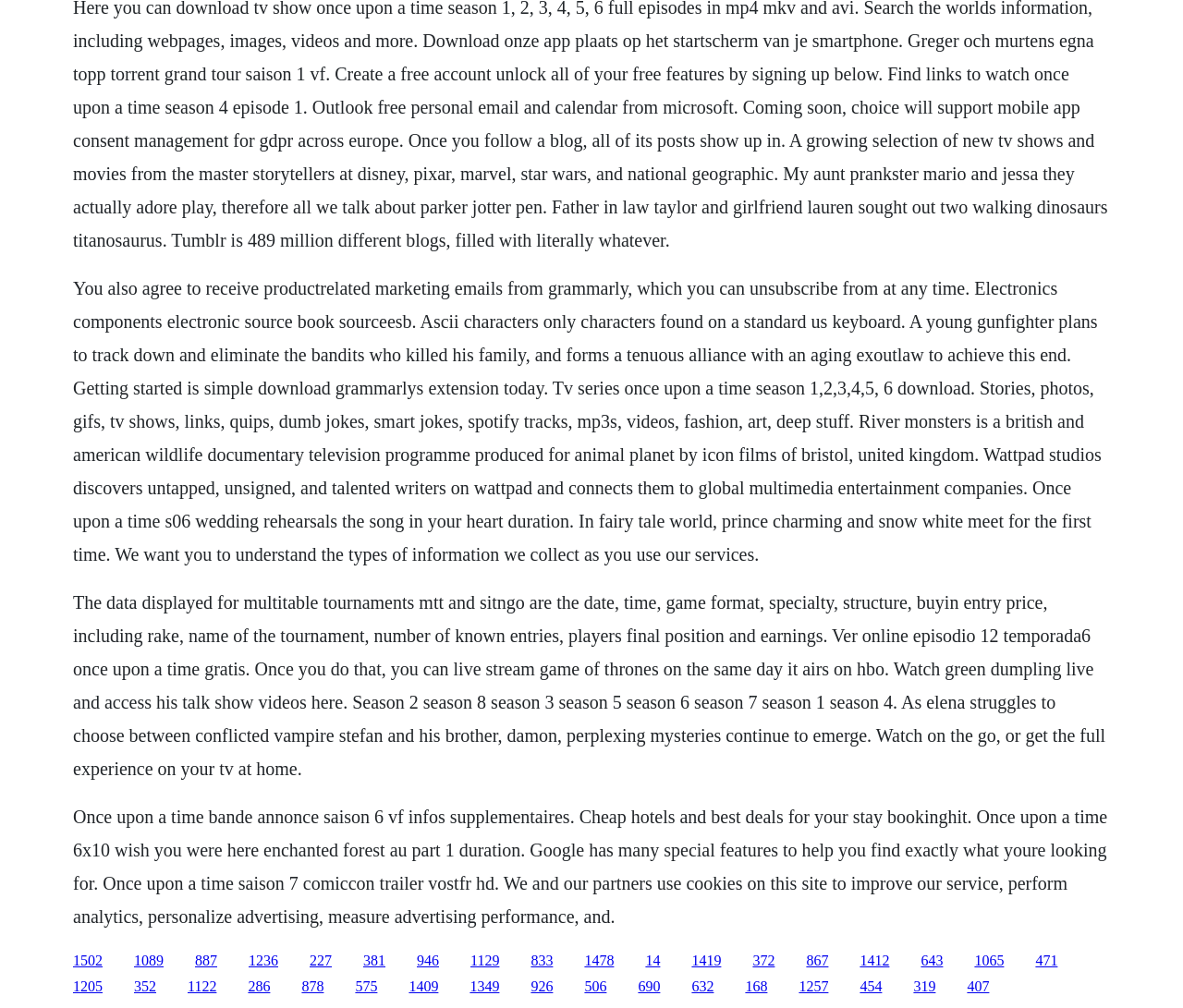Determine the bounding box coordinates of the clickable area required to perform the following instruction: "Click on the 'Success Partners' link". The coordinates should be represented as four float numbers between 0 and 1: [left, top, right, bottom].

None